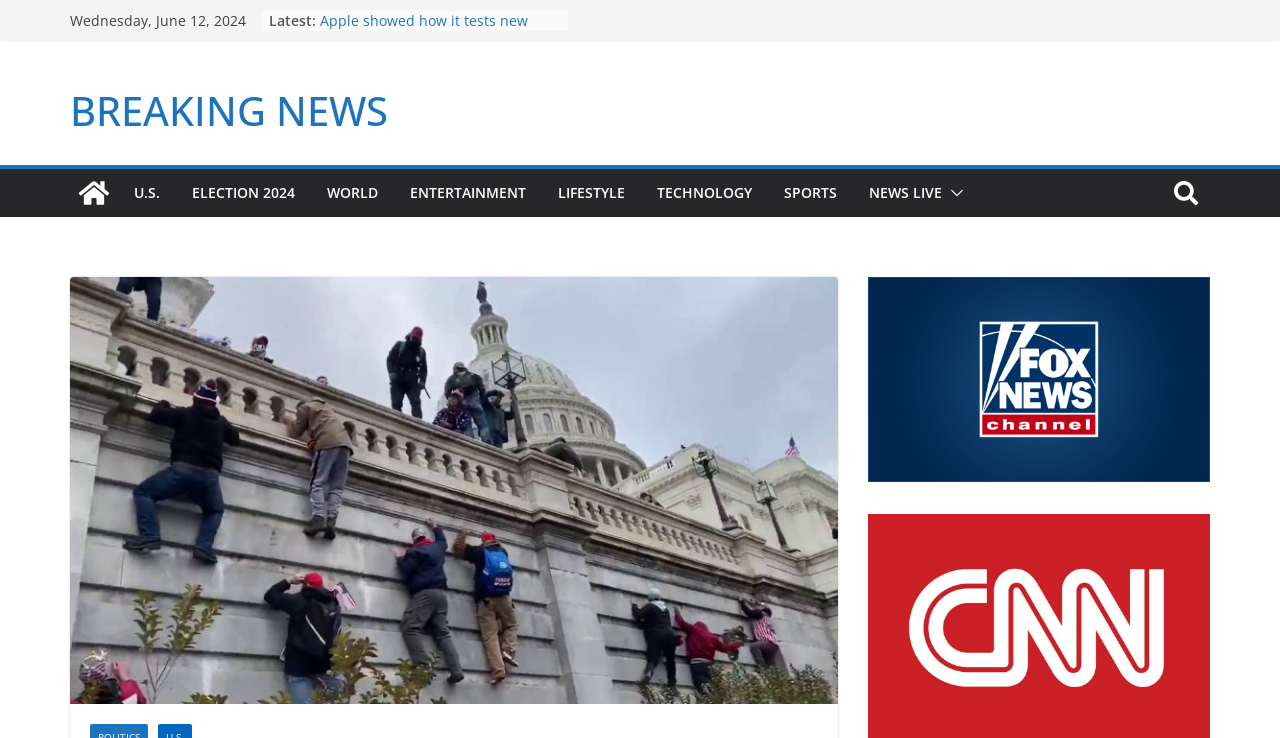Using the description: "U.S.", identify the bounding box of the corresponding UI element in the screenshot.

[0.105, 0.243, 0.125, 0.281]